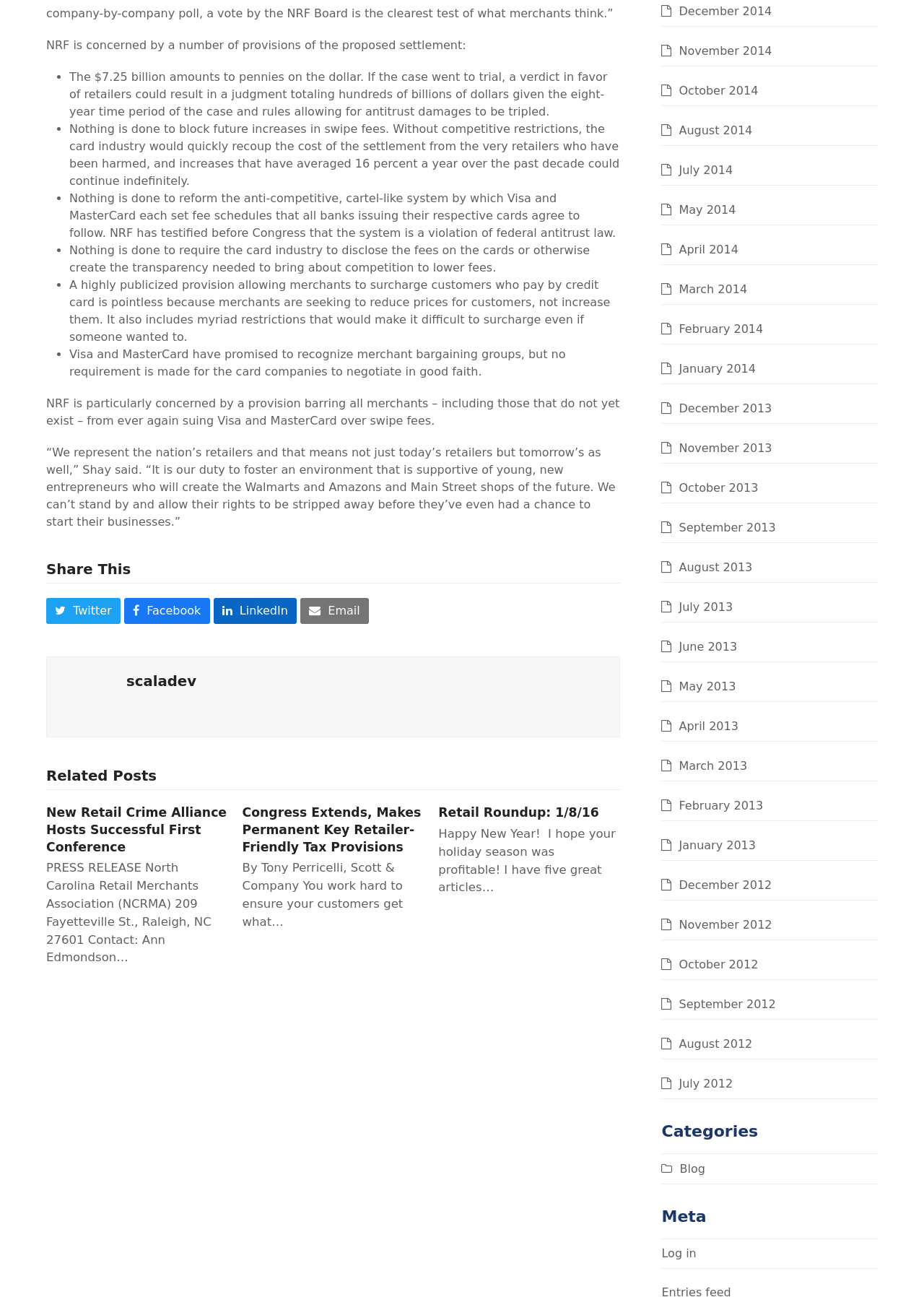Could you highlight the region that needs to be clicked to execute the instruction: "Log in"?

[0.716, 0.961, 0.754, 0.972]